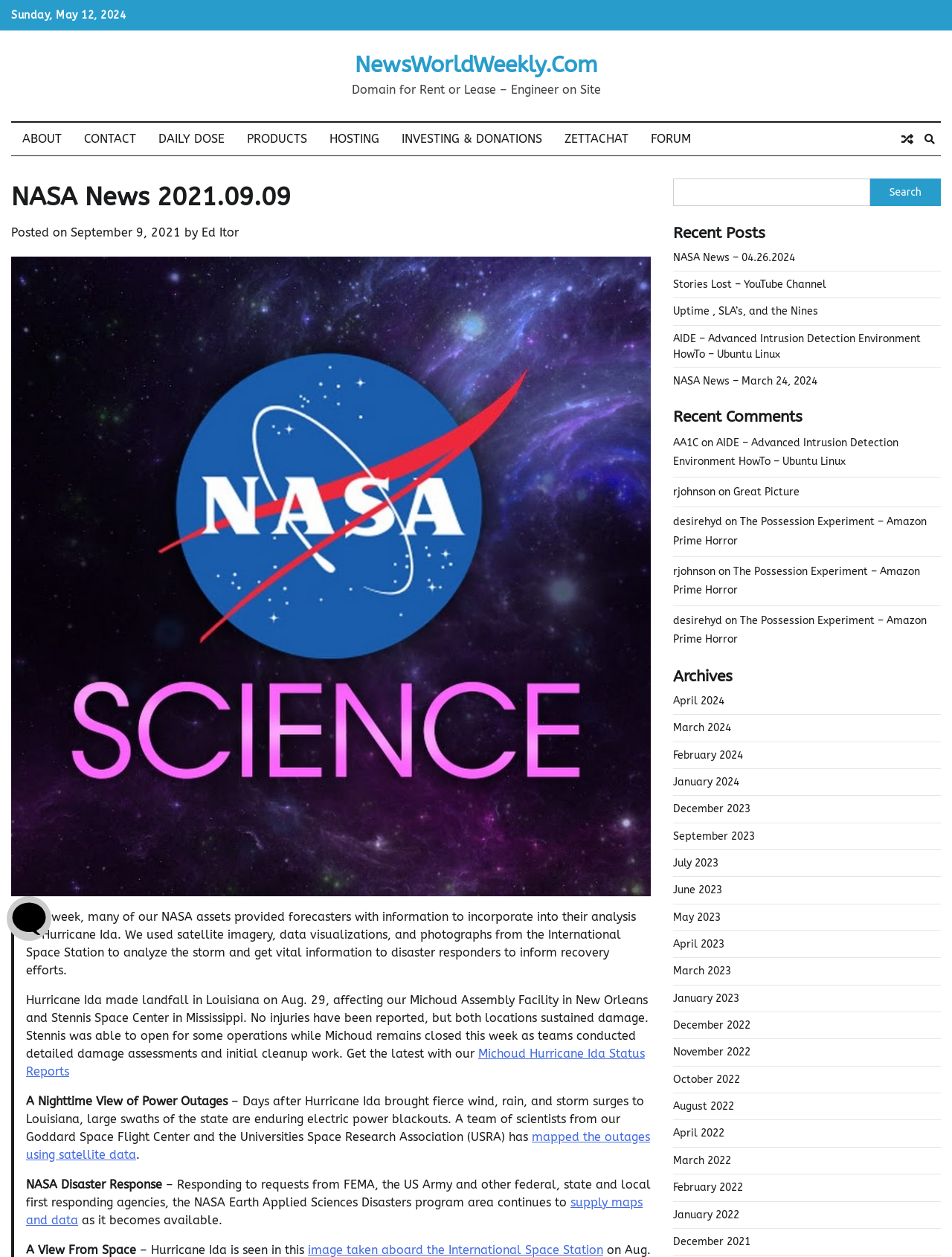Determine the bounding box of the UI component based on this description: "supply maps and data". The bounding box coordinates should be four float values between 0 and 1, i.e., [left, top, right, bottom].

[0.027, 0.951, 0.675, 0.976]